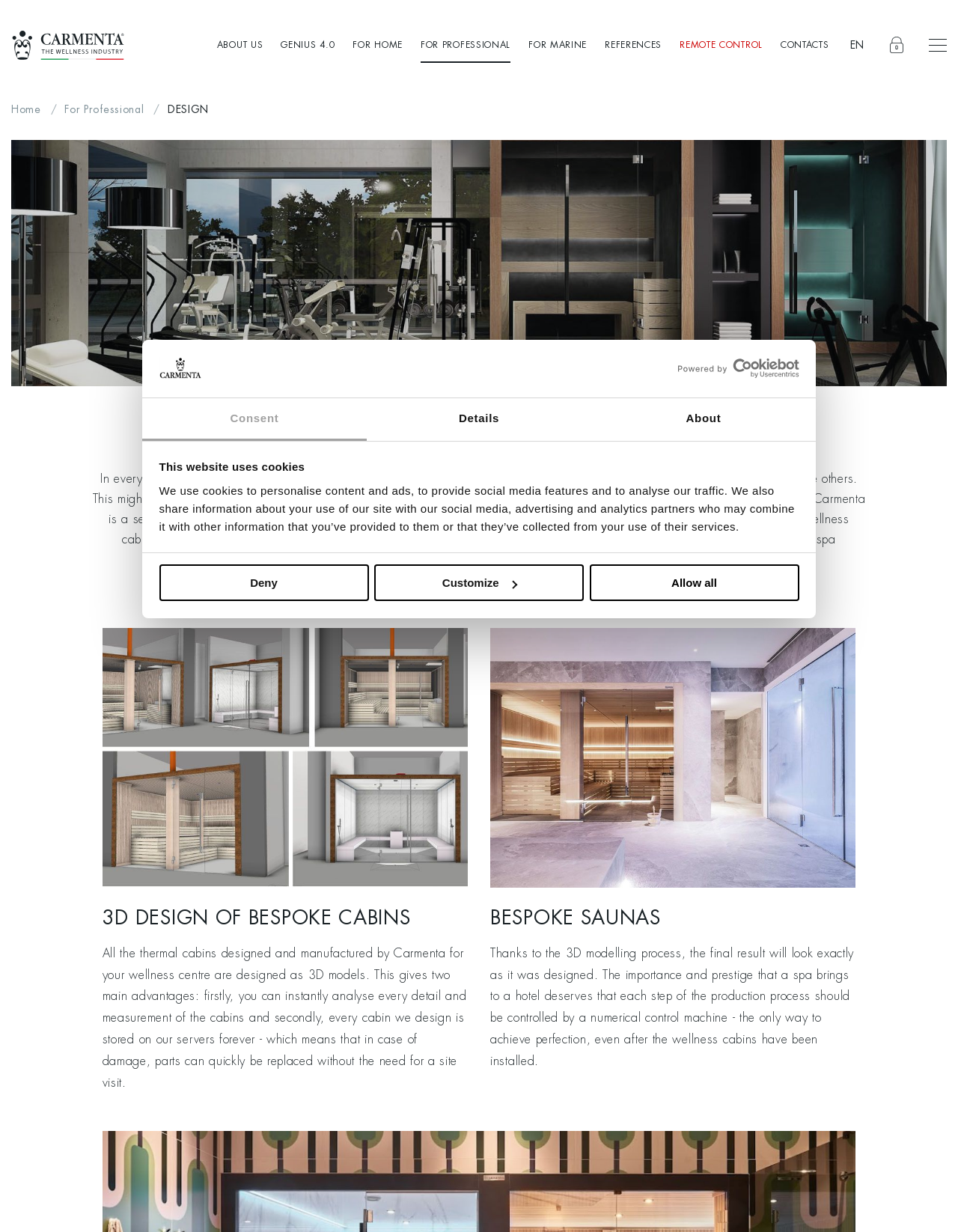Find the bounding box coordinates of the area that needs to be clicked in order to achieve the following instruction: "Read more about BESPOKE SAUNAS". The coordinates should be specified as four float numbers between 0 and 1, i.e., [left, top, right, bottom].

[0.512, 0.734, 0.893, 0.756]